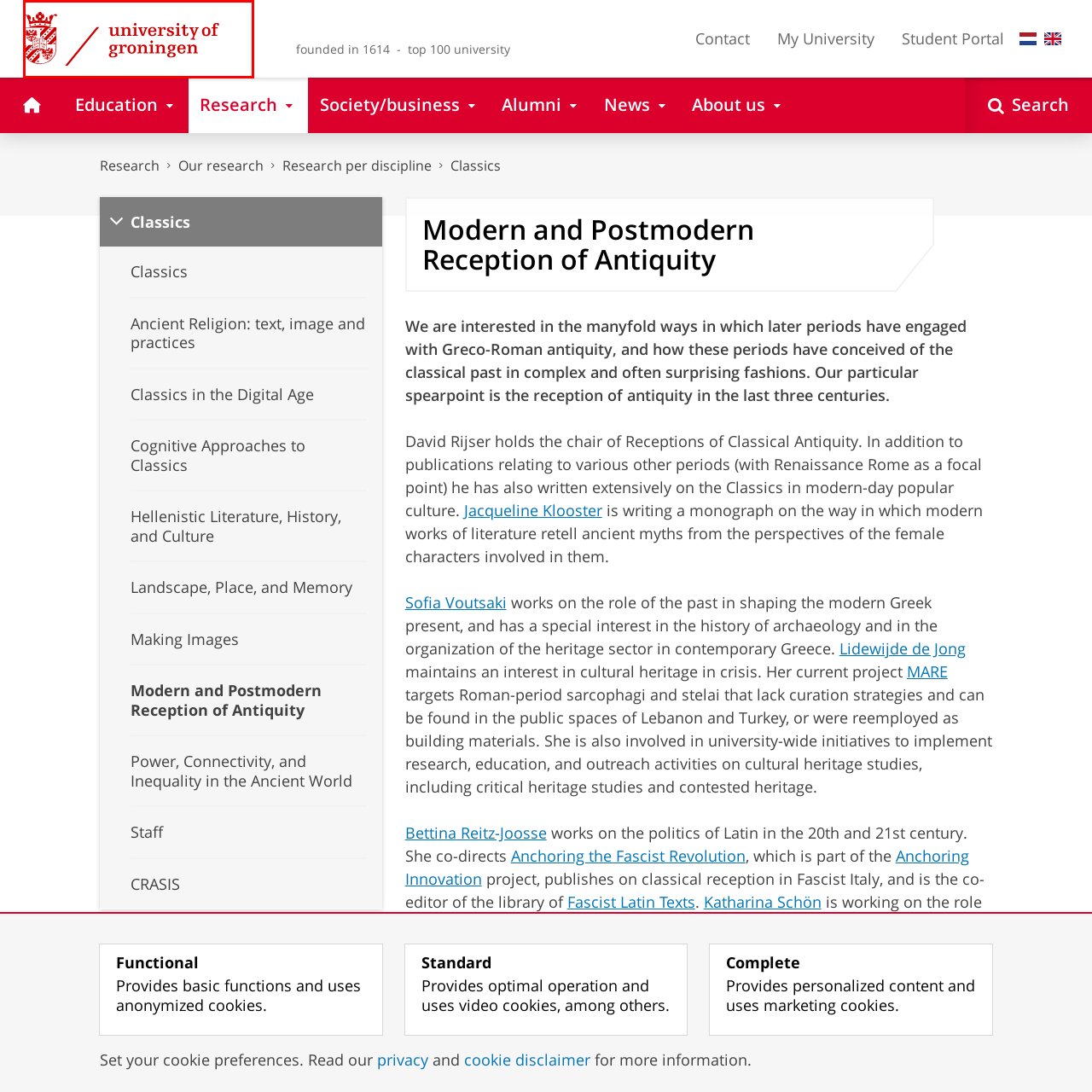Please provide a comprehensive caption for the image highlighted in the red box.

The image features the logo of the University of Groningen, showcasing a distinctive design that includes a heraldic coat of arms on the left. Accompanying the emblem is the text "university of groningen" written in a modern typeface, which emphasizes the institution's identity. The color scheme predominantly consists of red and white, reflecting the university's branding. Established in 1614, the University of Groningen is recognized as a top 100 university globally, highlighting its academic excellence and commitment to education and research.